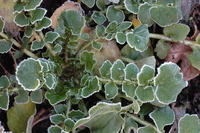Why is Belle Isle cress commonly used in salads and culinary dishes?
Answer the question with as much detail as you can, using the image as a reference.

The caption explains that Belle Isle cress is commonly used in salads and culinary dishes due to its peppery flavor and nutritional benefits, which suggests that its unique flavor and health properties make it a popular choice for cooking.